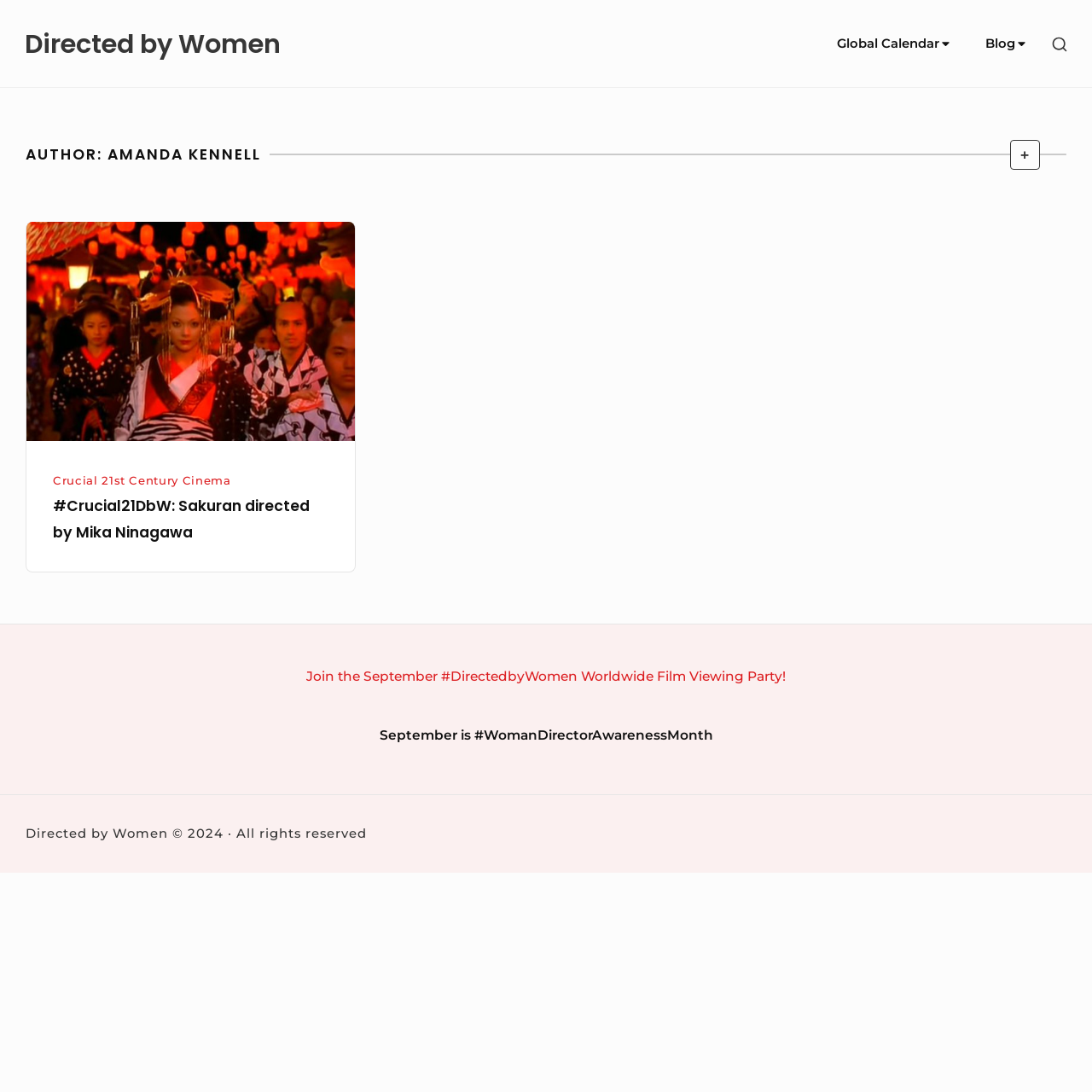What is the name of the image?
Provide a thorough and detailed answer to the question.

The image is located in the main content section of the webpage, and its name is 'Sakuran', which is also a link to another webpage.